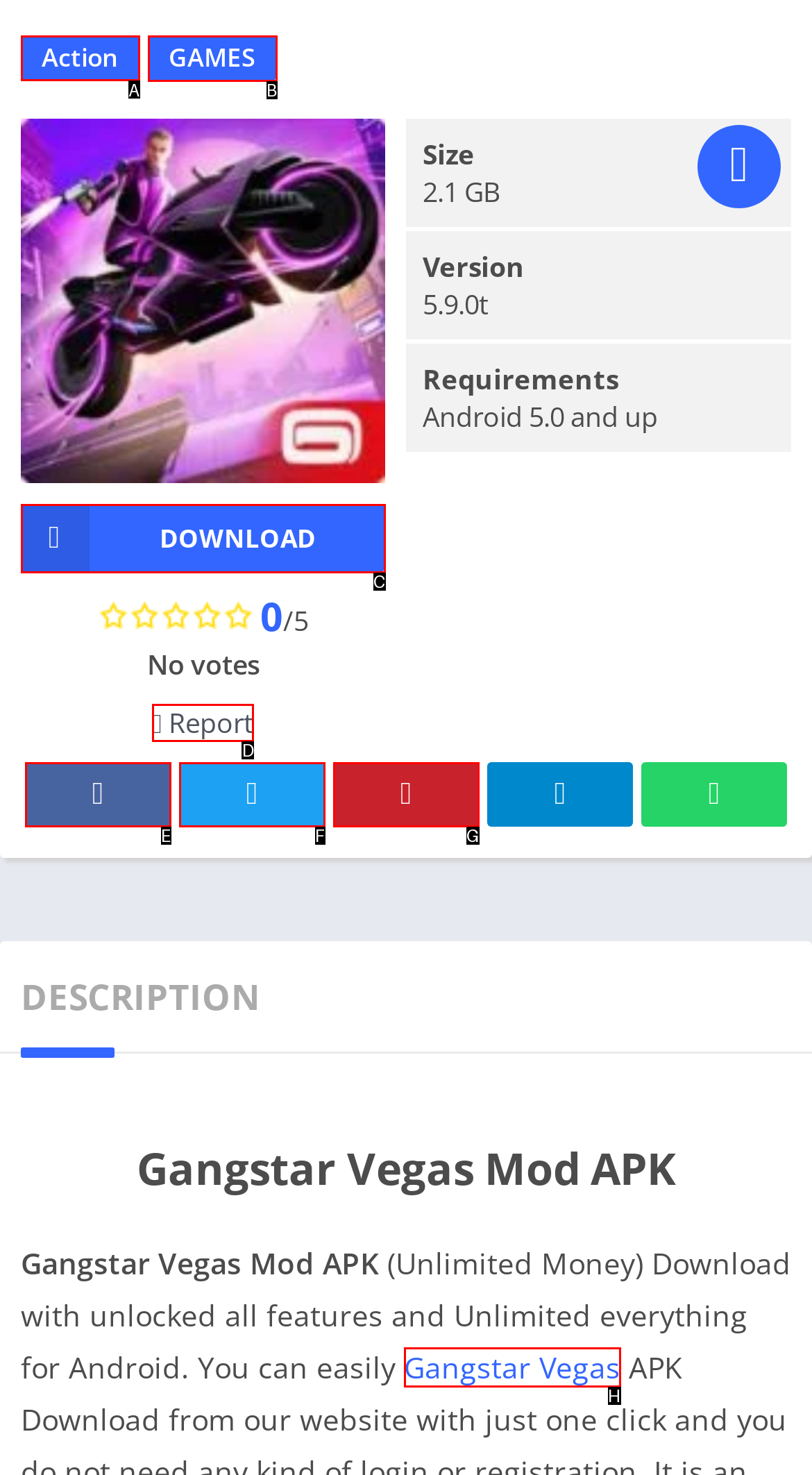Tell me which one HTML element I should click to complete the following task: Click on the 'Action' link Answer with the option's letter from the given choices directly.

A